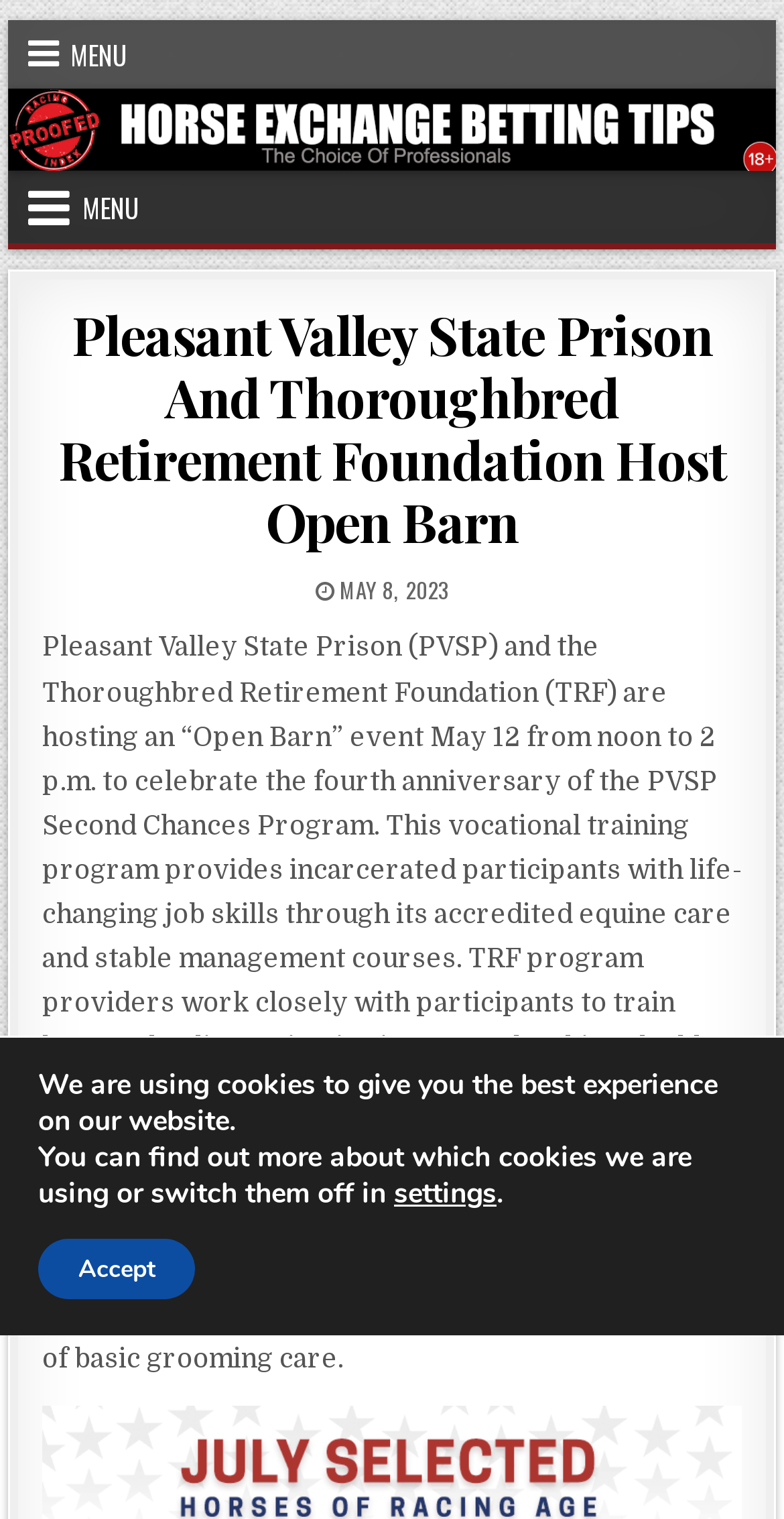Identify the bounding box coordinates for the UI element mentioned here: "Add Comment". Provide the coordinates as four float values between 0 and 1, i.e., [left, top, right, bottom].

None